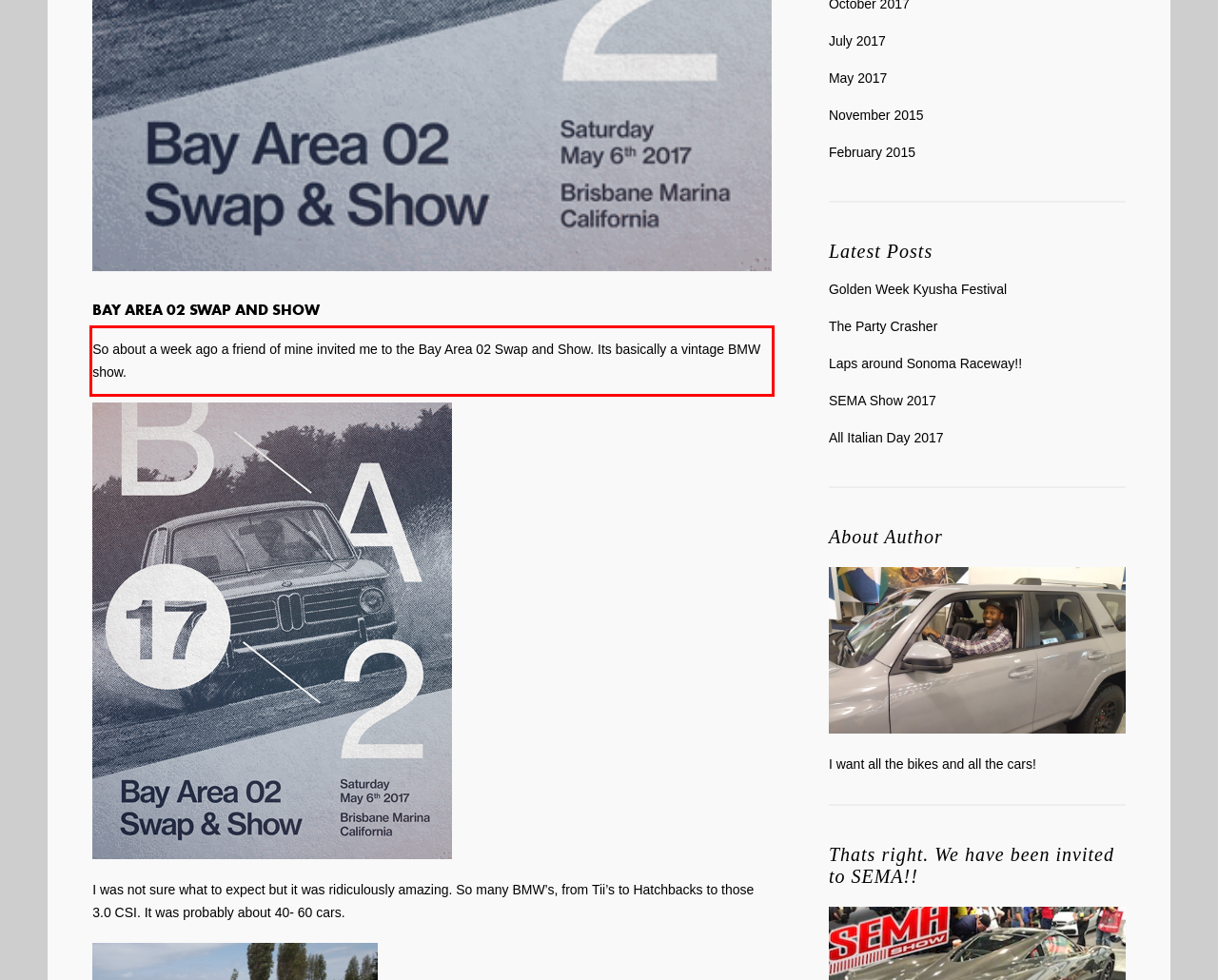Look at the webpage screenshot and recognize the text inside the red bounding box.

So about a week ago a friend of mine invited me to the Bay Area 02 Swap and Show. Its basically a vintage BMW show.